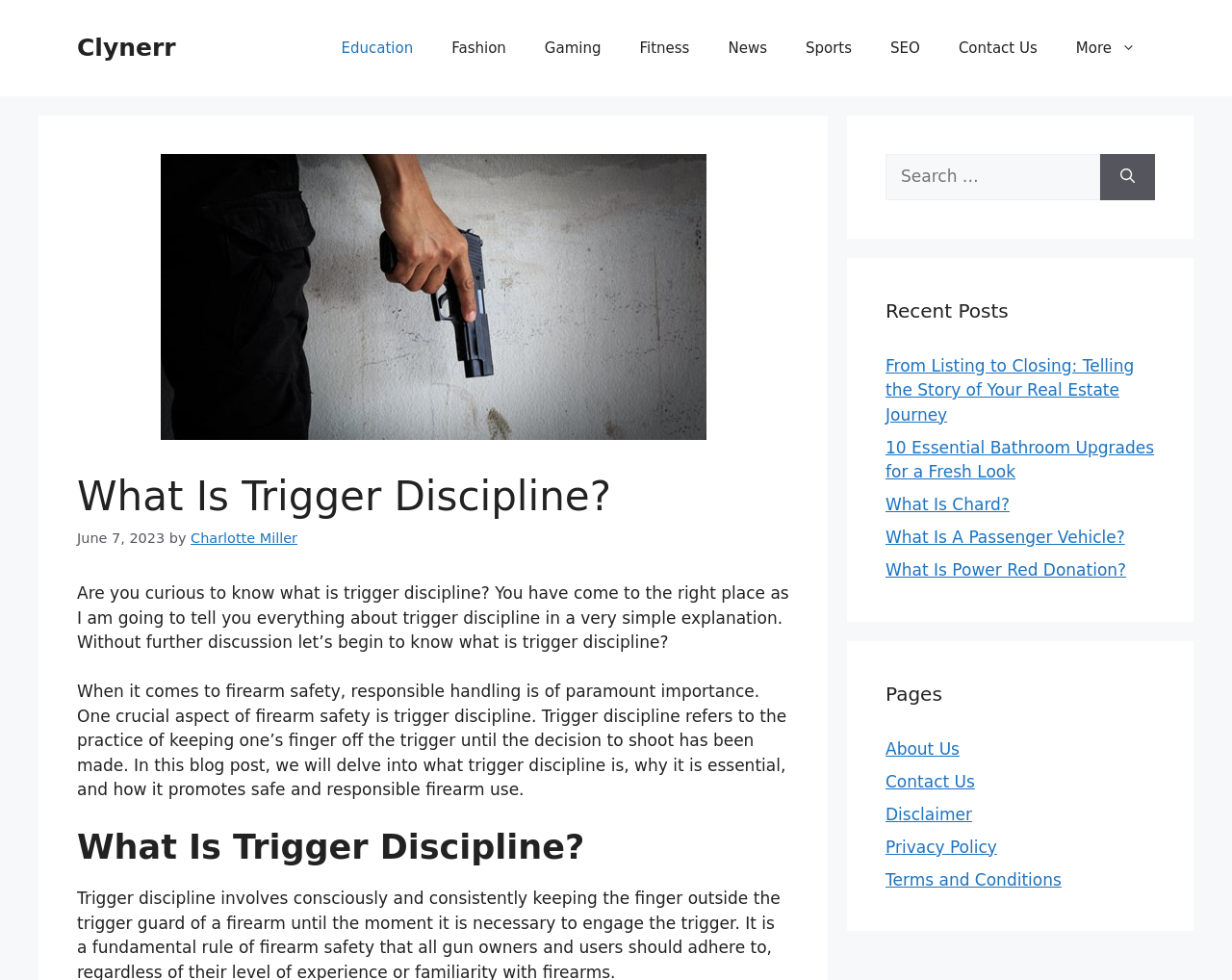Provide the bounding box coordinates of the area you need to click to execute the following instruction: "Click on the 'Contact Us' link".

[0.762, 0.02, 0.858, 0.079]